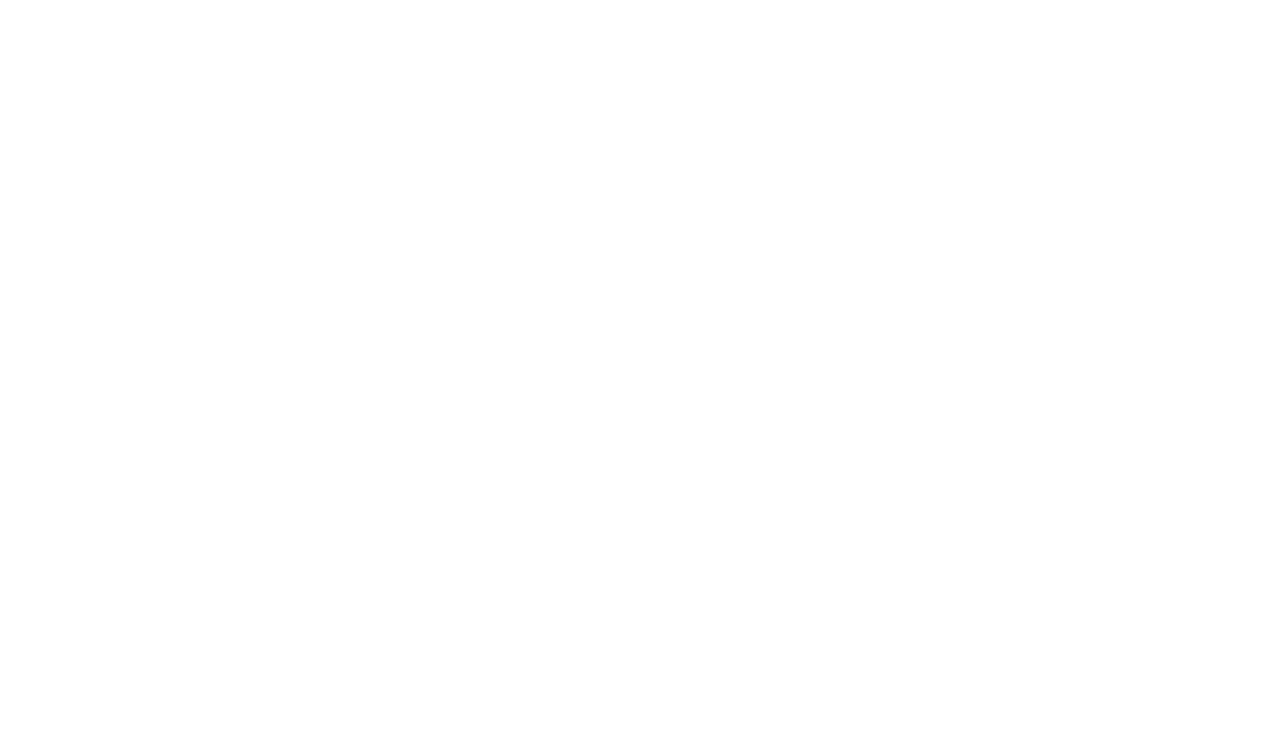Specify the bounding box coordinates of the region I need to click to perform the following instruction: "Write an article for the website". The coordinates must be four float numbers in the range of 0 to 1, i.e., [left, top, right, bottom].

[0.843, 0.939, 0.916, 0.964]